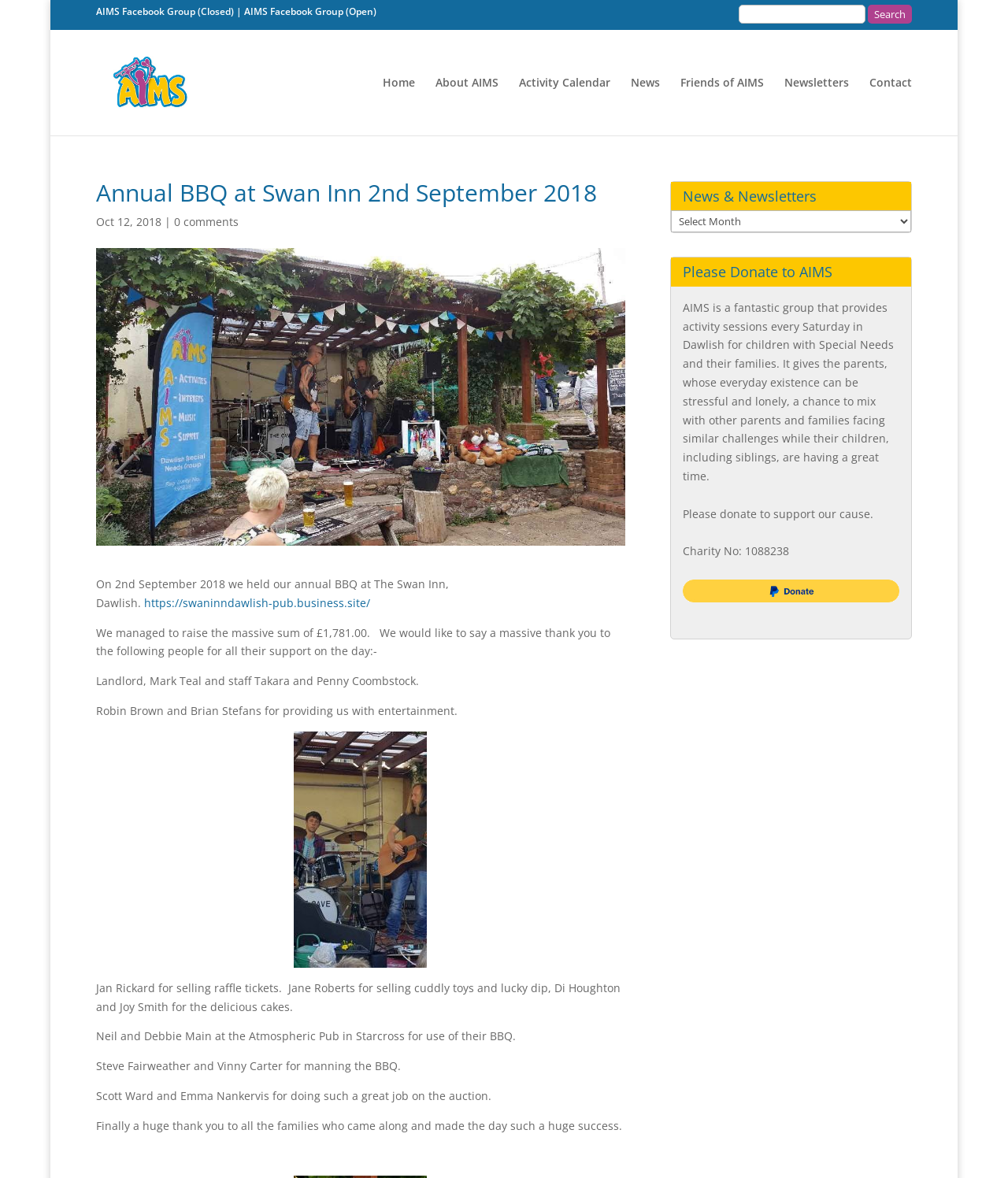Create a full and detailed caption for the entire webpage.

The webpage is about AIMS Families, a charity organization that provides activity sessions for children with special needs and their families. At the top of the page, there are several links to the organization's social media groups and a search bar. Below the search bar, there is a navigation menu with links to different sections of the website, including Home, About AIMS, Activity Calendar, News, Friends of AIMS, Newsletters, and Contact.

The main content of the page is about the organization's annual BBQ event held on September 2nd, 2018, at The Swan Inn, Dawlish. The event raised a significant amount of £1,781.00. The page expresses gratitude to various individuals and organizations that supported the event, including the landlord and staff of The Swan Inn, entertainers, volunteers, and donors.

To the right of the main content, there is a section titled "News & Newsletters" with a dropdown menu. Below this section, there is a heading "Please Donate to AIMS" with a brief description of the organization's mission and a call to action to support their cause. The page also displays the charity's registration number and a link to donate.

There are several images on the page, including the organization's logo and a picture related to the donation section. Overall, the webpage provides information about the organization's event and appeals to visitors to support their cause.